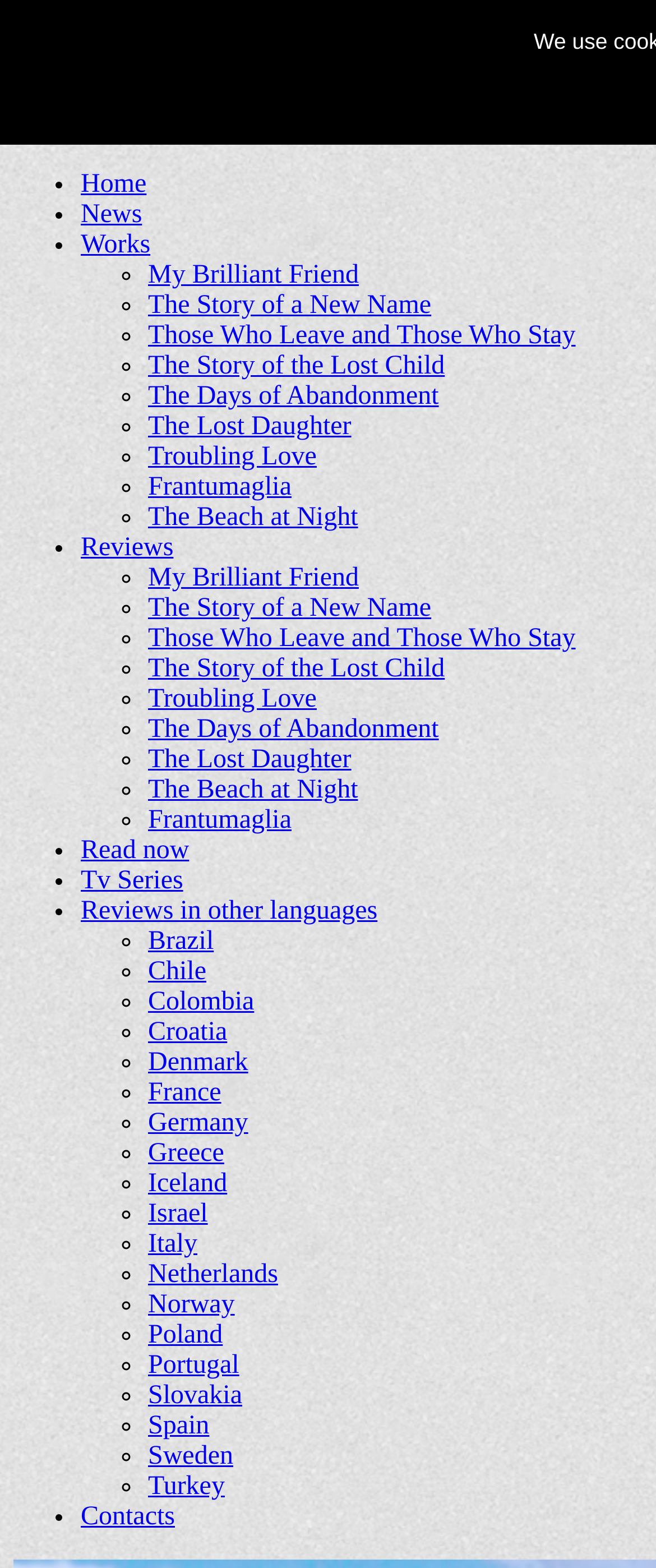What is the last country listed for reviews in other languages?
Using the image as a reference, give a one-word or short phrase answer.

Norway